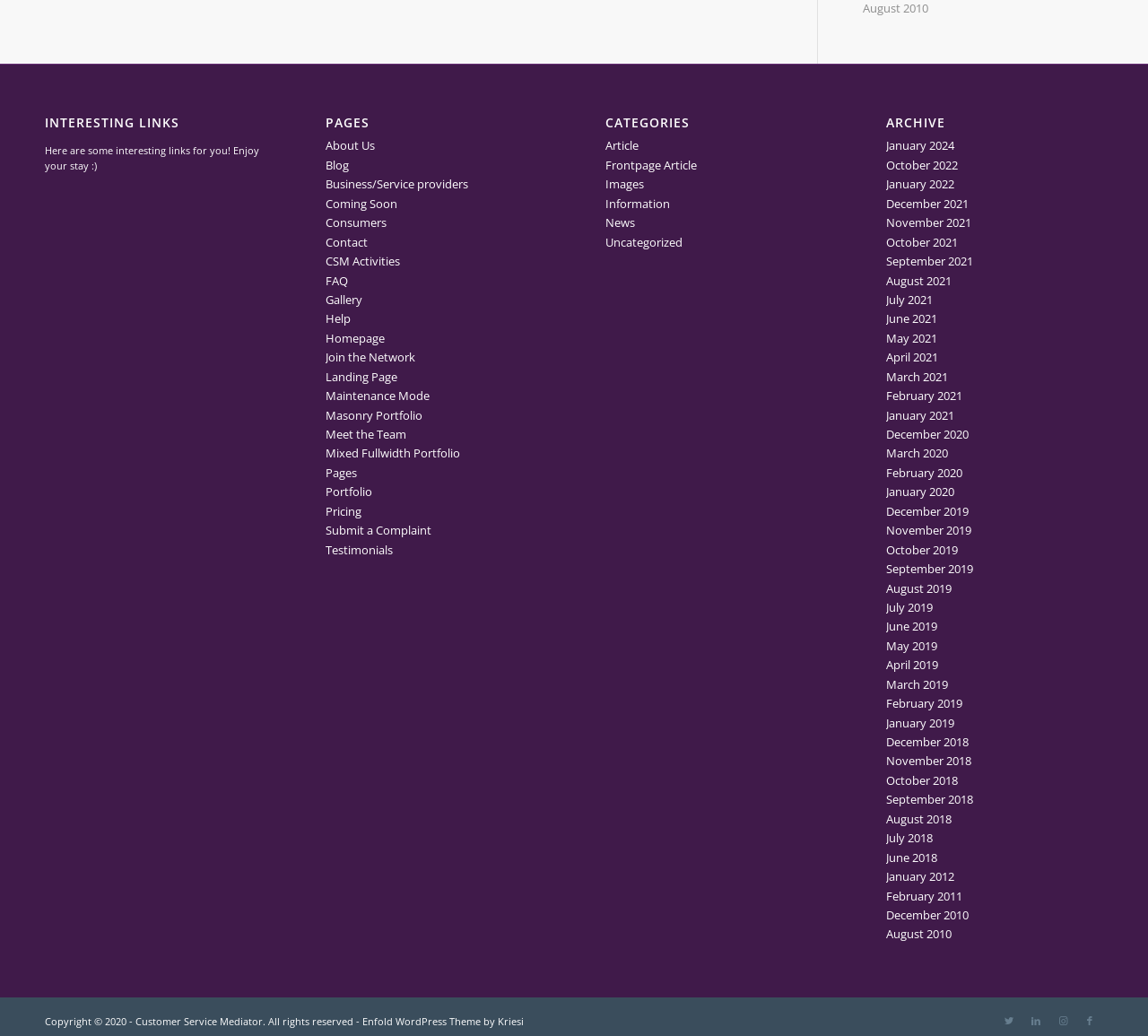Can you identify the bounding box coordinates of the clickable region needed to carry out this instruction: 'View the 'Gallery''? The coordinates should be four float numbers within the range of 0 to 1, stated as [left, top, right, bottom].

[0.283, 0.281, 0.315, 0.297]